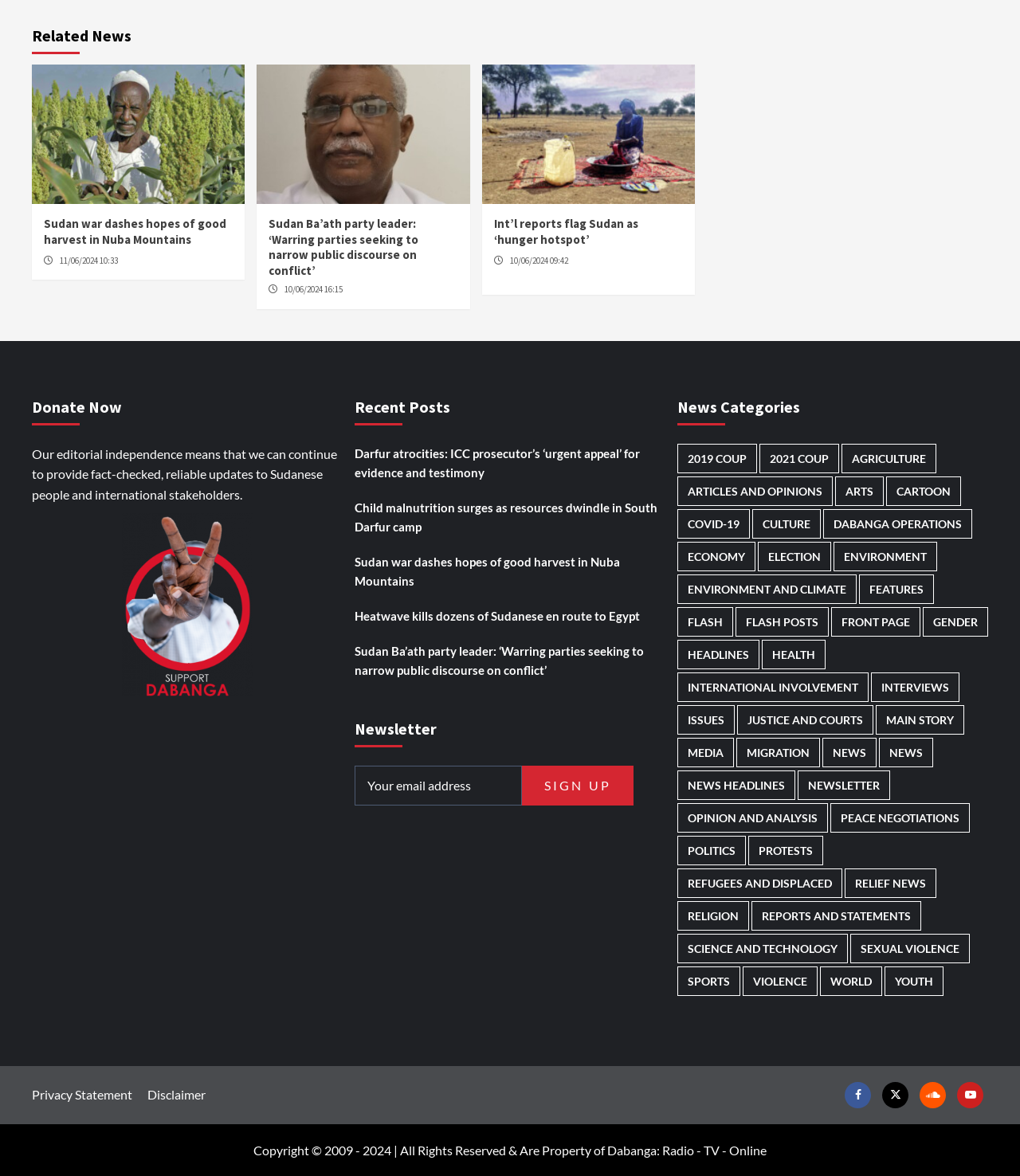Please identify the bounding box coordinates of the element's region that should be clicked to execute the following instruction: "Sign up for the newsletter". The bounding box coordinates must be four float numbers between 0 and 1, i.e., [left, top, right, bottom].

[0.512, 0.651, 0.621, 0.685]